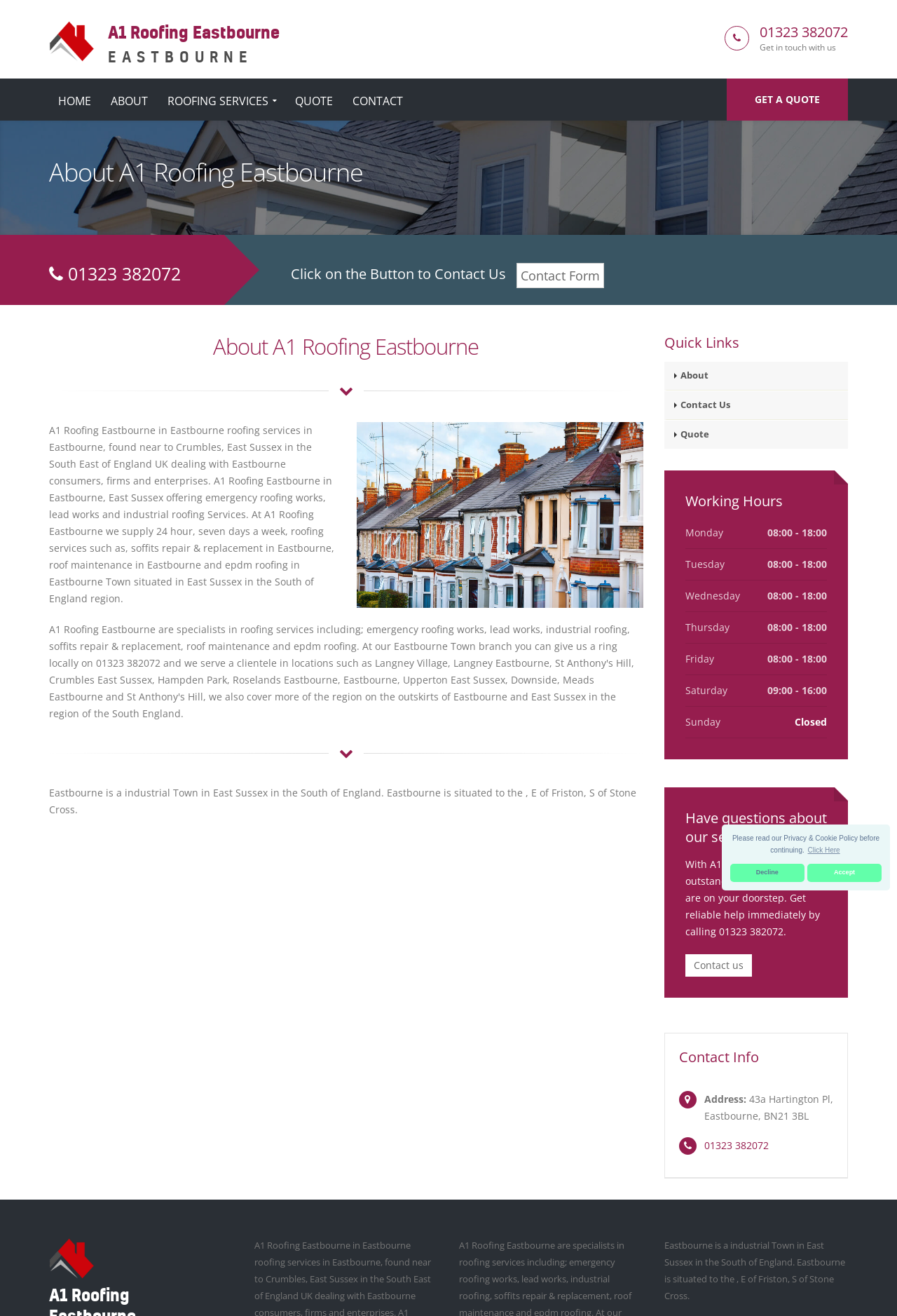Give a full account of the webpage's elements and their arrangement.

This webpage is about A1 Roofing Eastbourne, a 24-hour roofing specialist in Eastbourne, East Sussex. At the top of the page, there is a cookie consent dialog with three buttons: "learn more about cookies", "dismiss cookie message", and "allow cookies". Below the dialog, there is a layout table with two cells. The left cell contains a link to A1 Roofing Eastbourne with an image, and the right cell contains a phone number, 01323 382072, with a icon.

Above the main content area, there are five links: "GET A QUOTE", "HOME", "ABOUT", "ROOFING SERVICES", and "CONTACT". The main content area is divided into several sections. The first section has a heading "About A1 Roofing Eastbourne" and a paragraph of text describing the company's services. Below the text, there is an image.

The next section has a heading with the company's phone number and a link to a contact form. The following section has a heading "About A1 Roofing Eastbourne" again, and a longer paragraph of text describing the company's services in more detail.

To the right of the main content area, there is a section with a heading "Quick Links" and three links: "About", "Contact Us", and "Quote". Below this section, there is a section with a heading "Working Hours" and a table listing the company's working hours from Monday to Sunday.

Further down the page, there is a section with a heading "Have questions about our services?" and a paragraph of text encouraging visitors to call the company for reliable help. Below this section, there is a link to "Contact us" and a section with a heading "Contact Info" containing the company's address and phone number.

At the very bottom of the page, there is an image and a repeated paragraph of text describing Eastbourne, the town where the company is located.